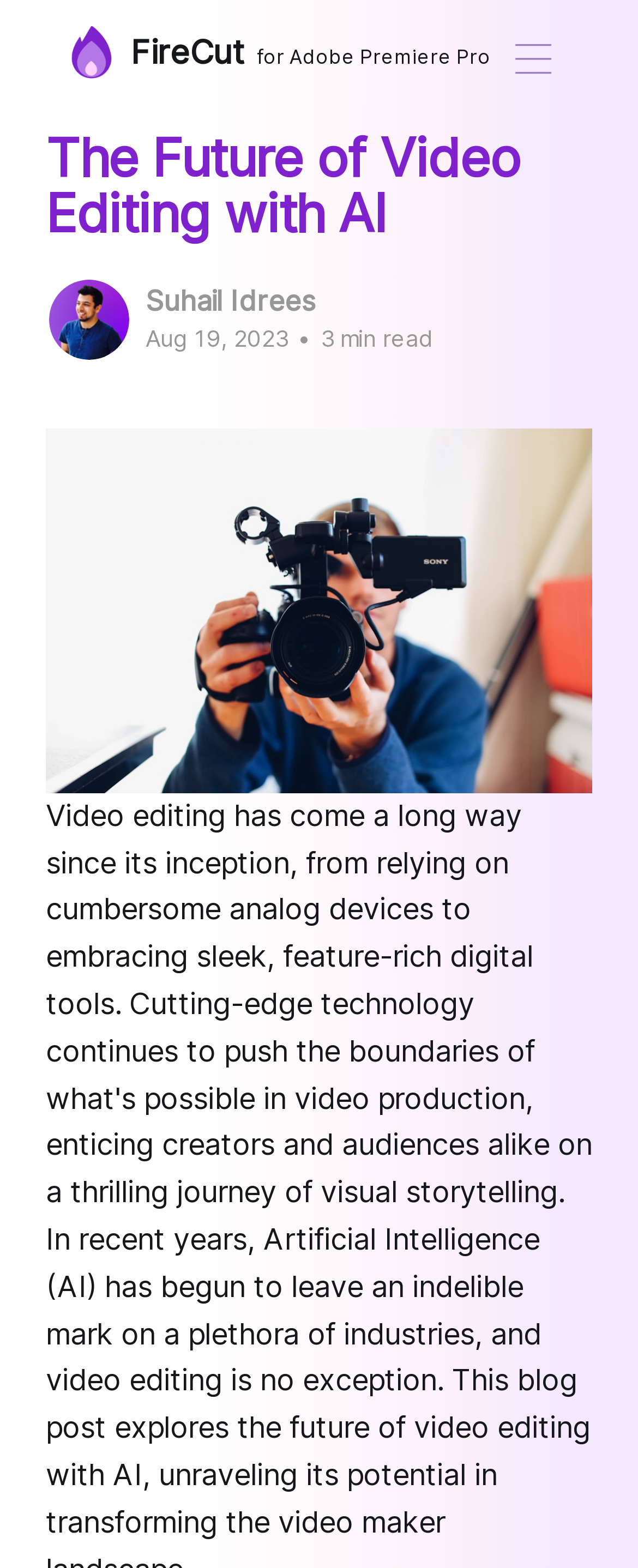Determine the bounding box for the HTML element described here: "FireCut for Adobe Premiere Pro". The coordinates should be given as [left, top, right, bottom] with each number being a float between 0 and 1.

[0.103, 0.017, 0.769, 0.05]